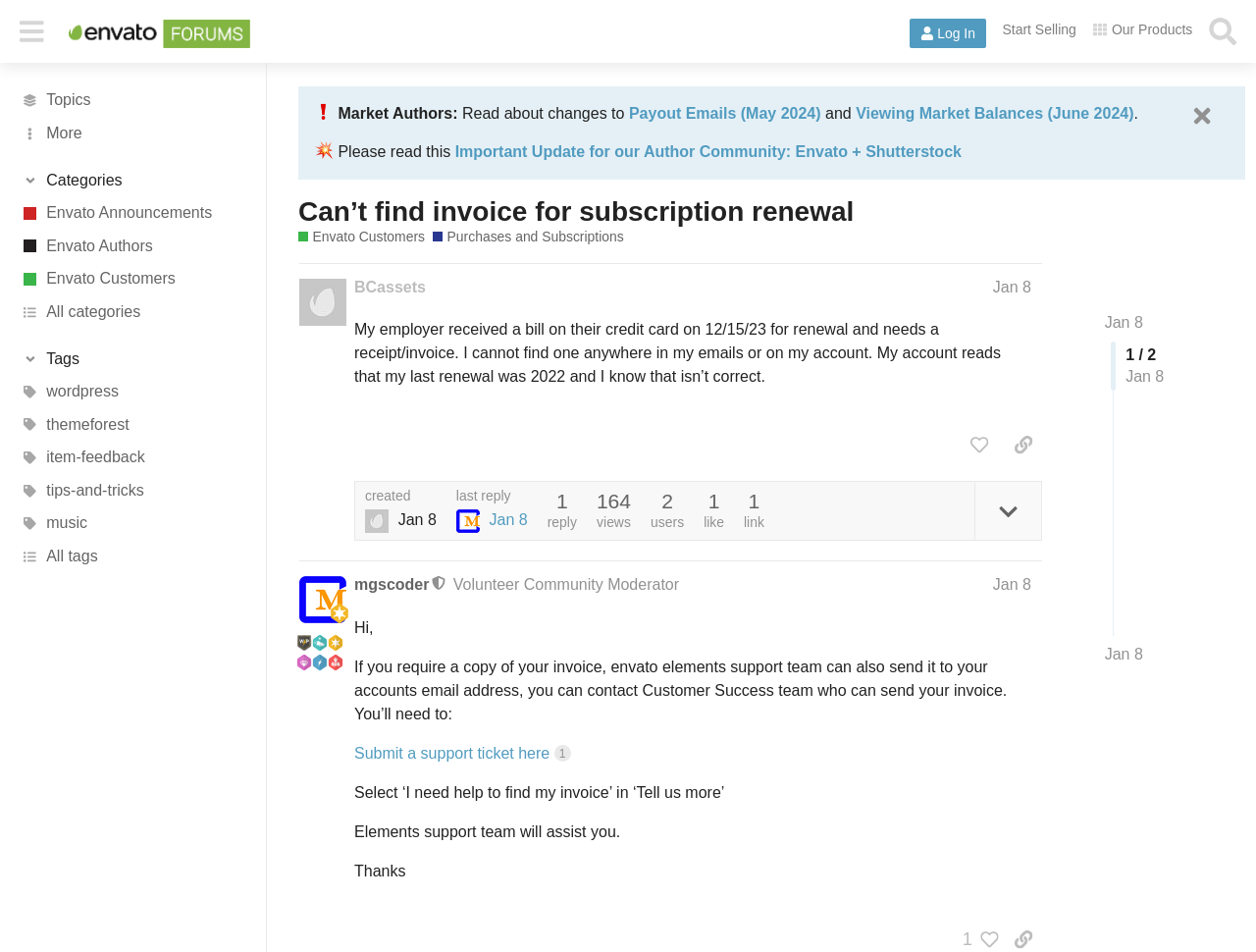Based on the image, provide a detailed and complete answer to the question: 
Who is the author of the post?

The author of the post can be found in the post details, where it says 'post #1 by @BCassets'. This indicates that the author of the post is BCassets.